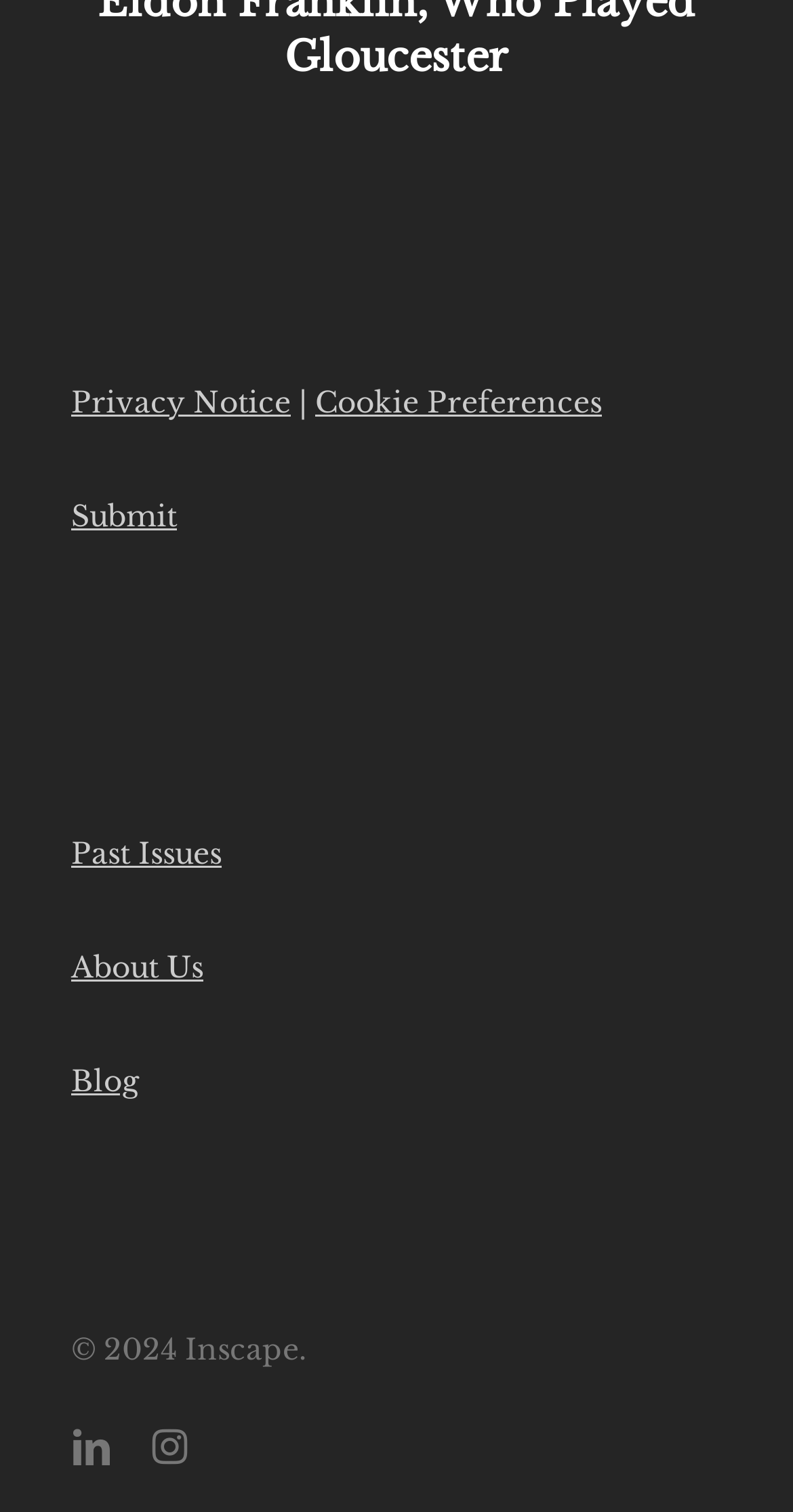What is the second link from the top?
Kindly give a detailed and elaborate answer to the question.

The second link from the top can be found by examining the y-coordinates of the links, and it is the 'Cookie Preferences' link, which is located below the 'Privacy Notice' link.